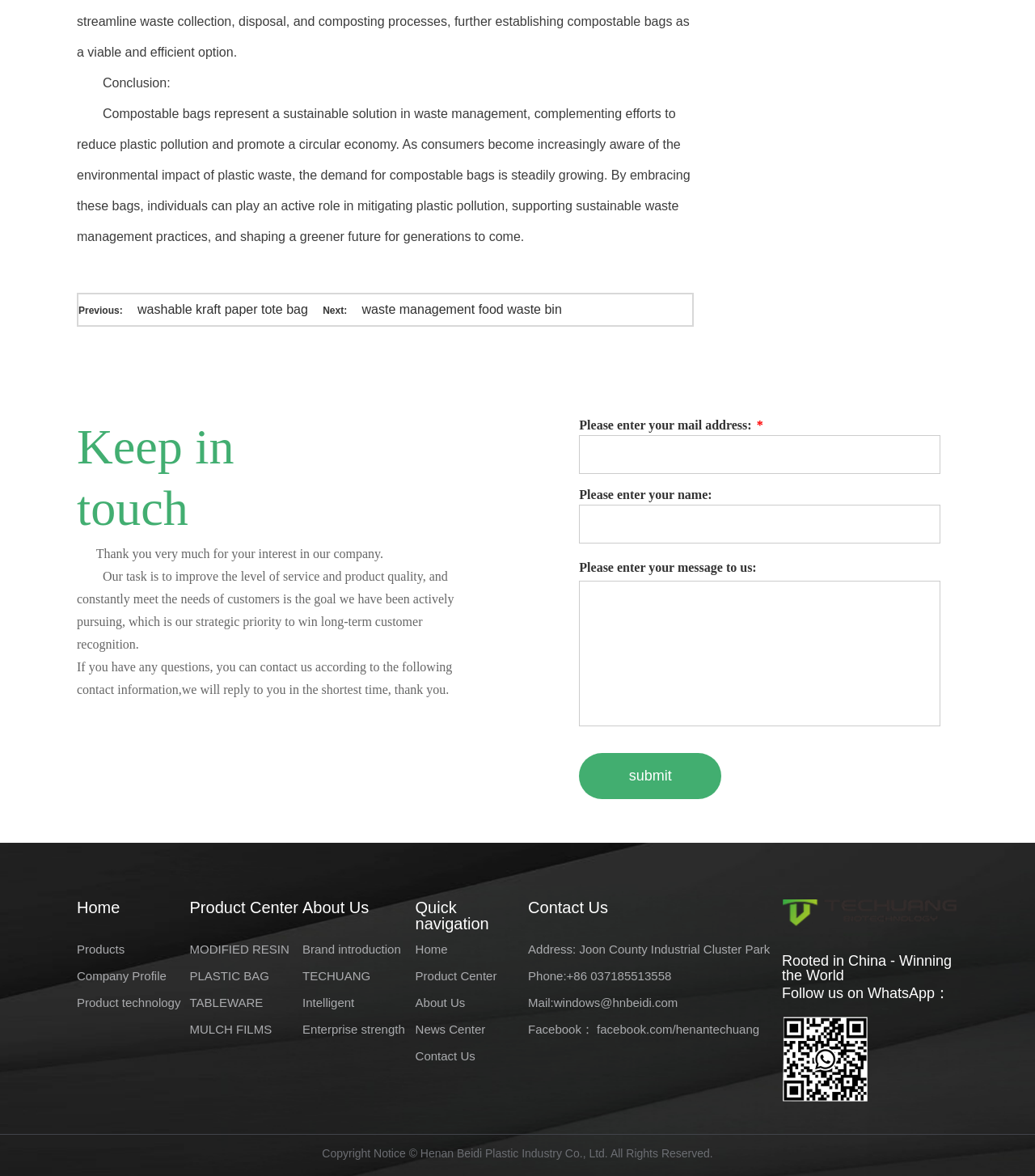Can you show the bounding box coordinates of the region to click on to complete the task described in the instruction: "enter your mail address"?

[0.56, 0.37, 0.909, 0.403]